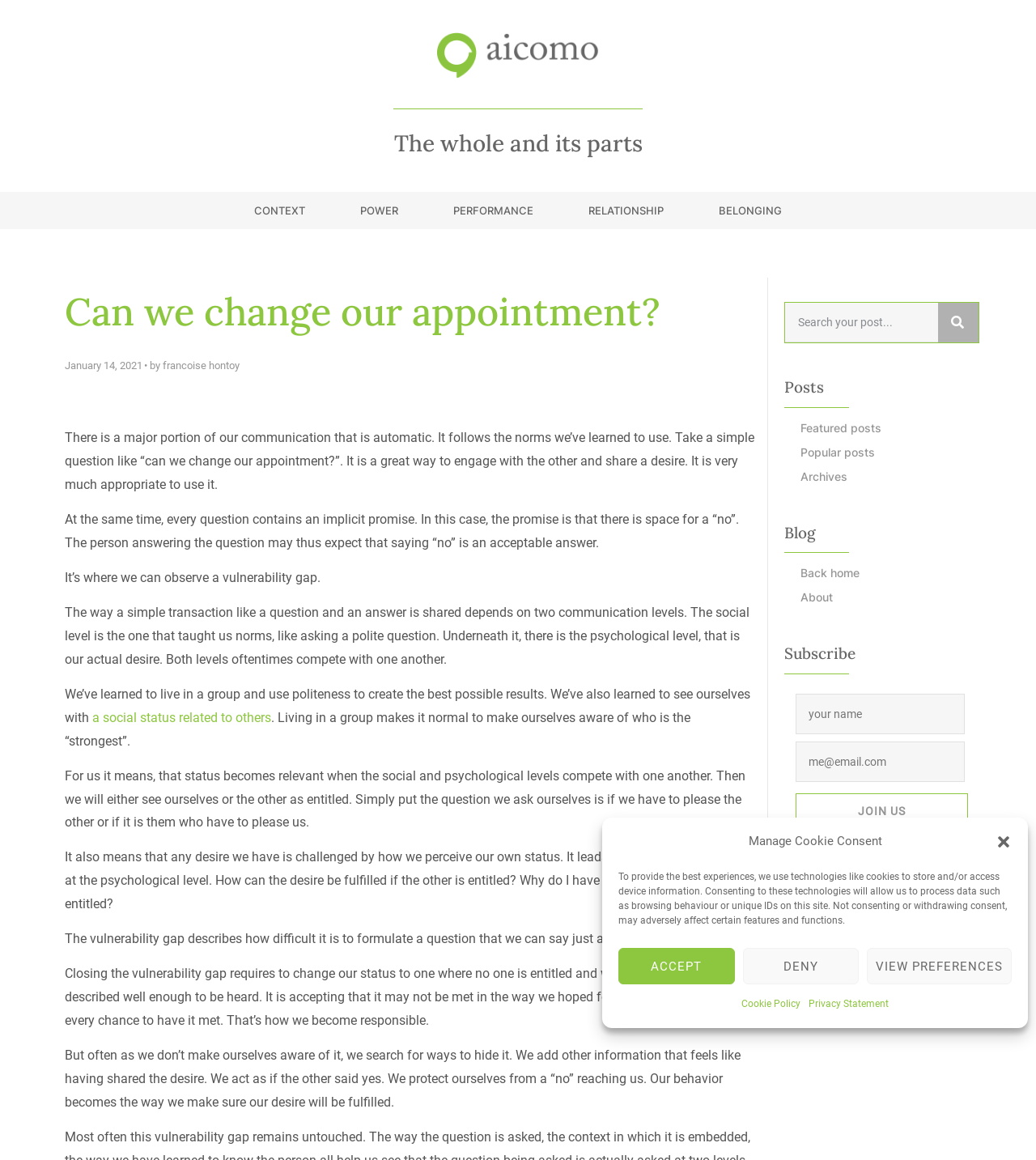Identify the bounding box coordinates of the clickable region required to complete the instruction: "click the close-dialog button". The coordinates should be given as four float numbers within the range of 0 and 1, i.e., [left, top, right, bottom].

[0.961, 0.719, 0.977, 0.733]